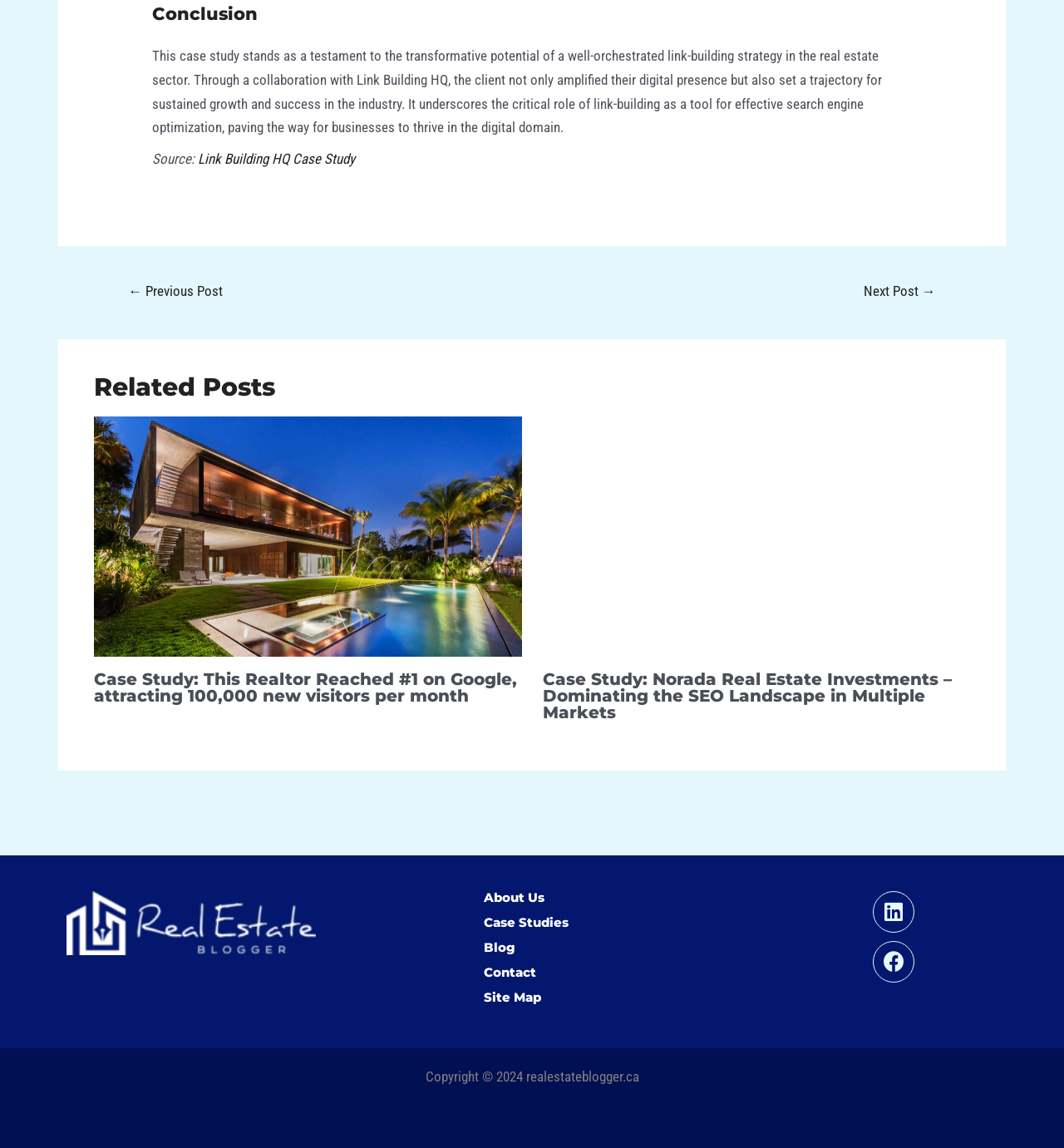Determine the bounding box coordinates of the element that should be clicked to execute the following command: "Explore Luxury Home SEO".

[0.088, 0.459, 0.49, 0.474]